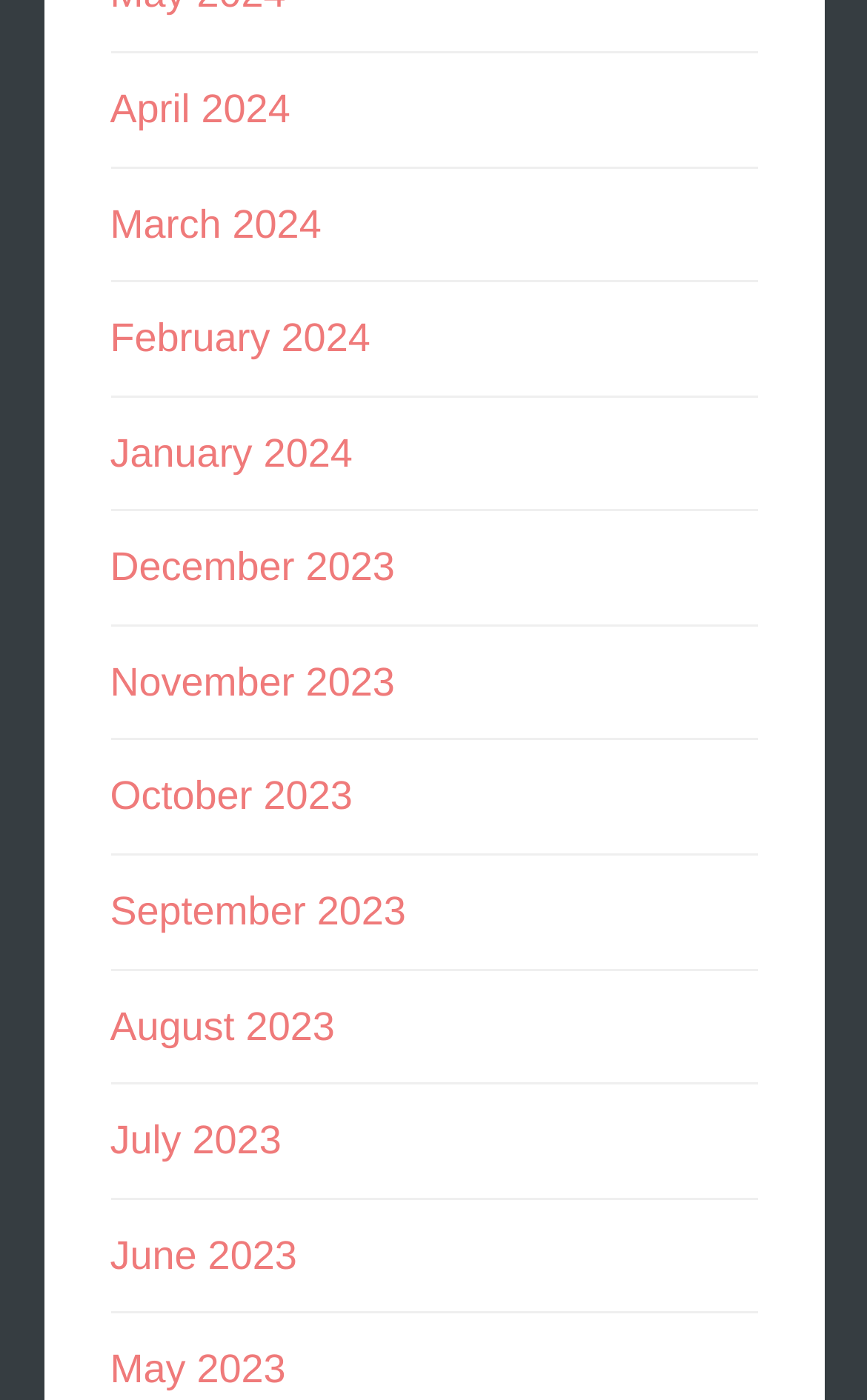Provide the bounding box coordinates for the area that should be clicked to complete the instruction: "Enter email address".

None